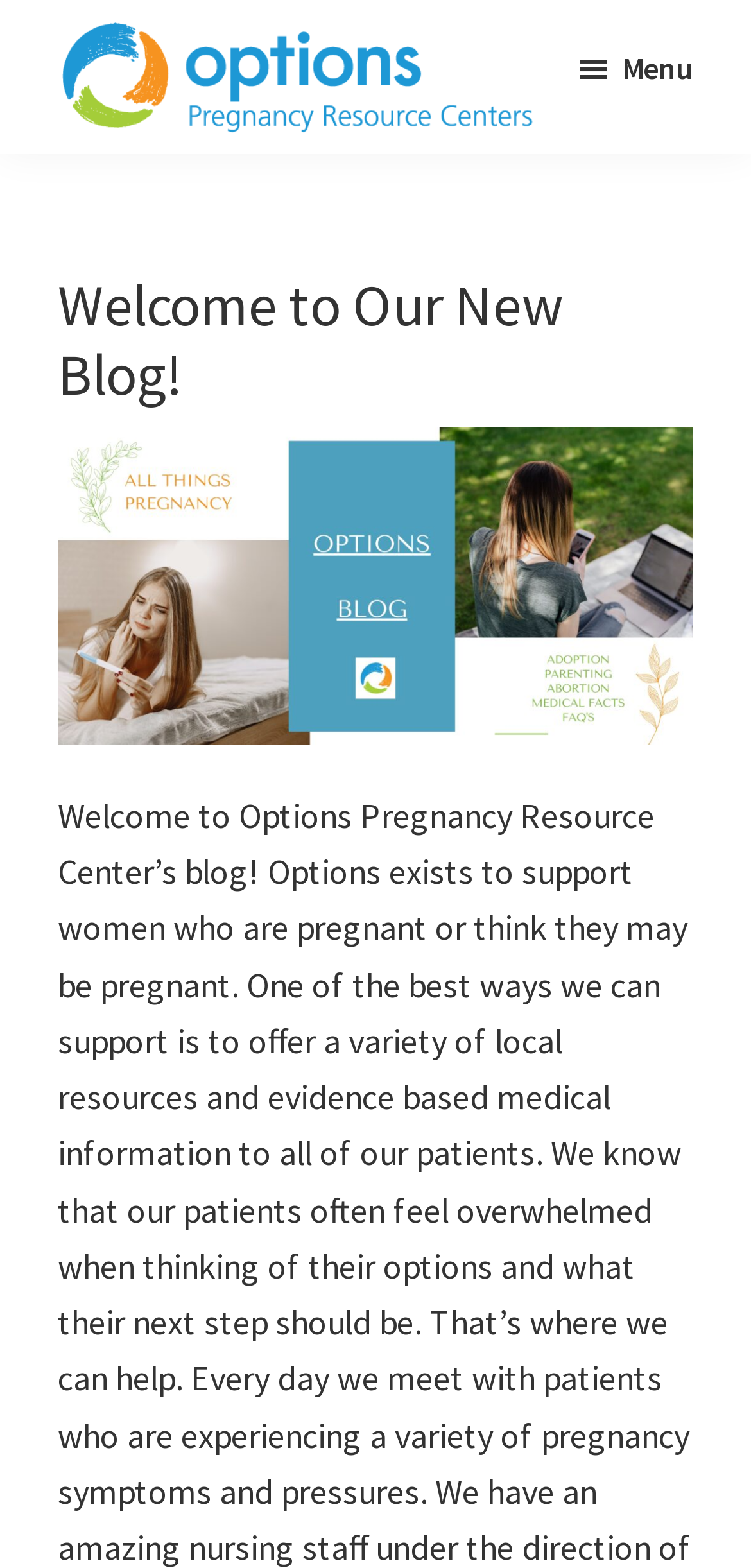Find the bounding box of the UI element described as: "Menu". The bounding box coordinates should be given as four float values between 0 and 1, i.e., [left, top, right, bottom].

[0.764, 0.012, 0.923, 0.074]